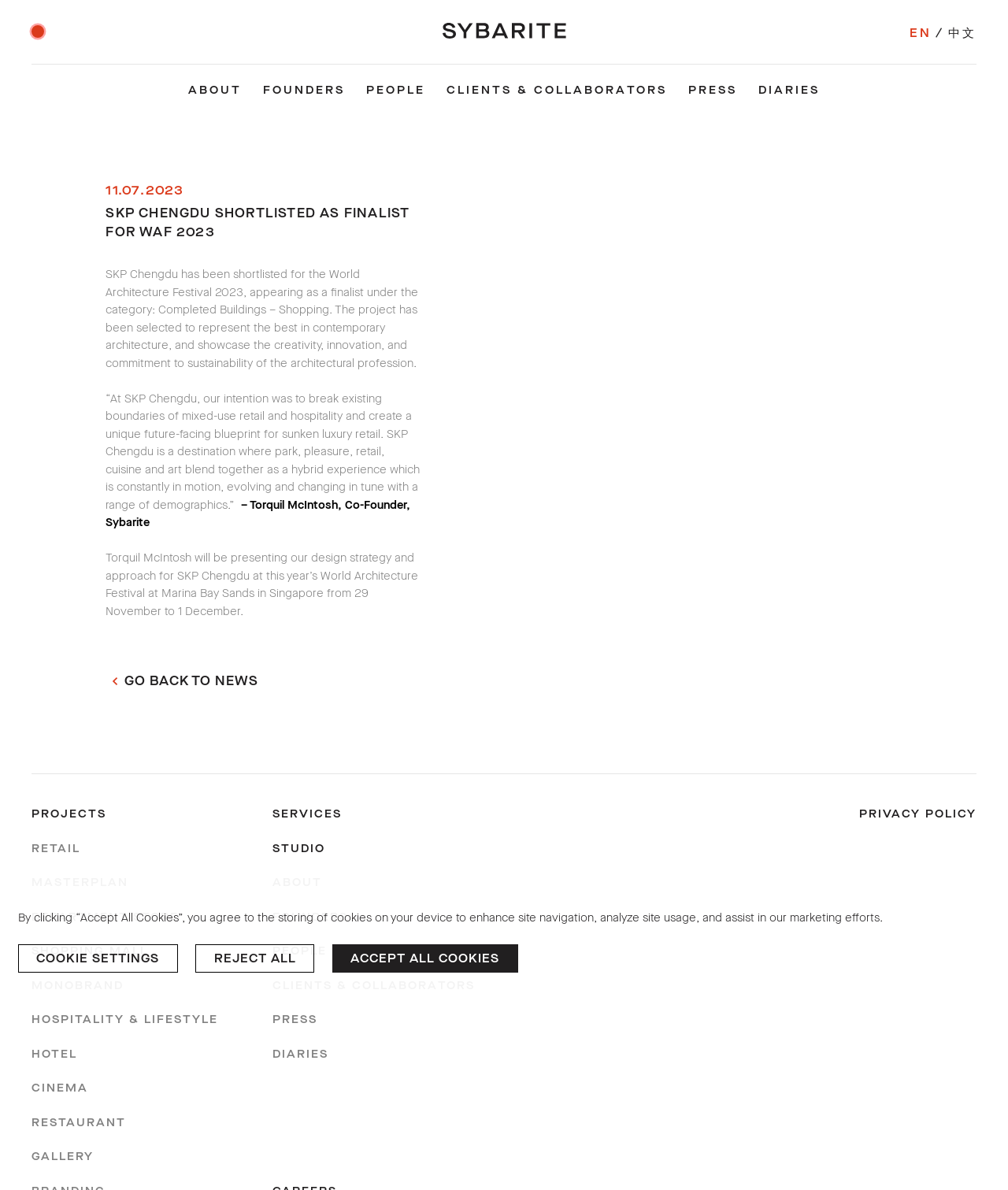From the image, can you give a detailed response to the question below:
What is the category under which SKP Chengdu is shortlisted?

The article mentions that SKP Chengdu has been shortlisted for the World Architecture Festival 2023, appearing as a finalist under the category: Completed Buildings – Shopping.